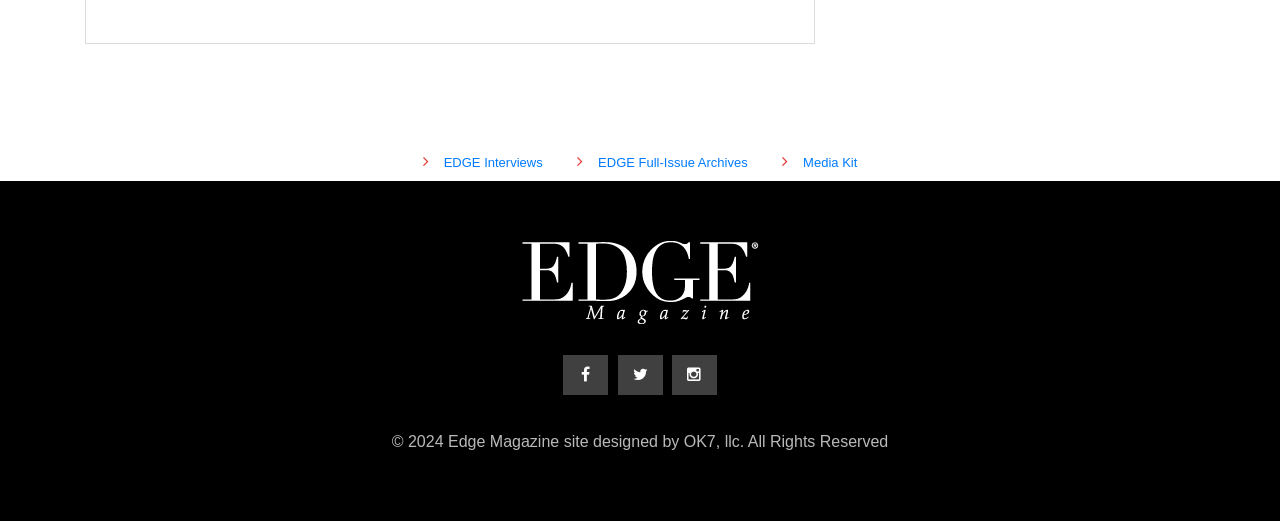Use a single word or phrase to answer the question: 
What is the copyright year of the website?

2024